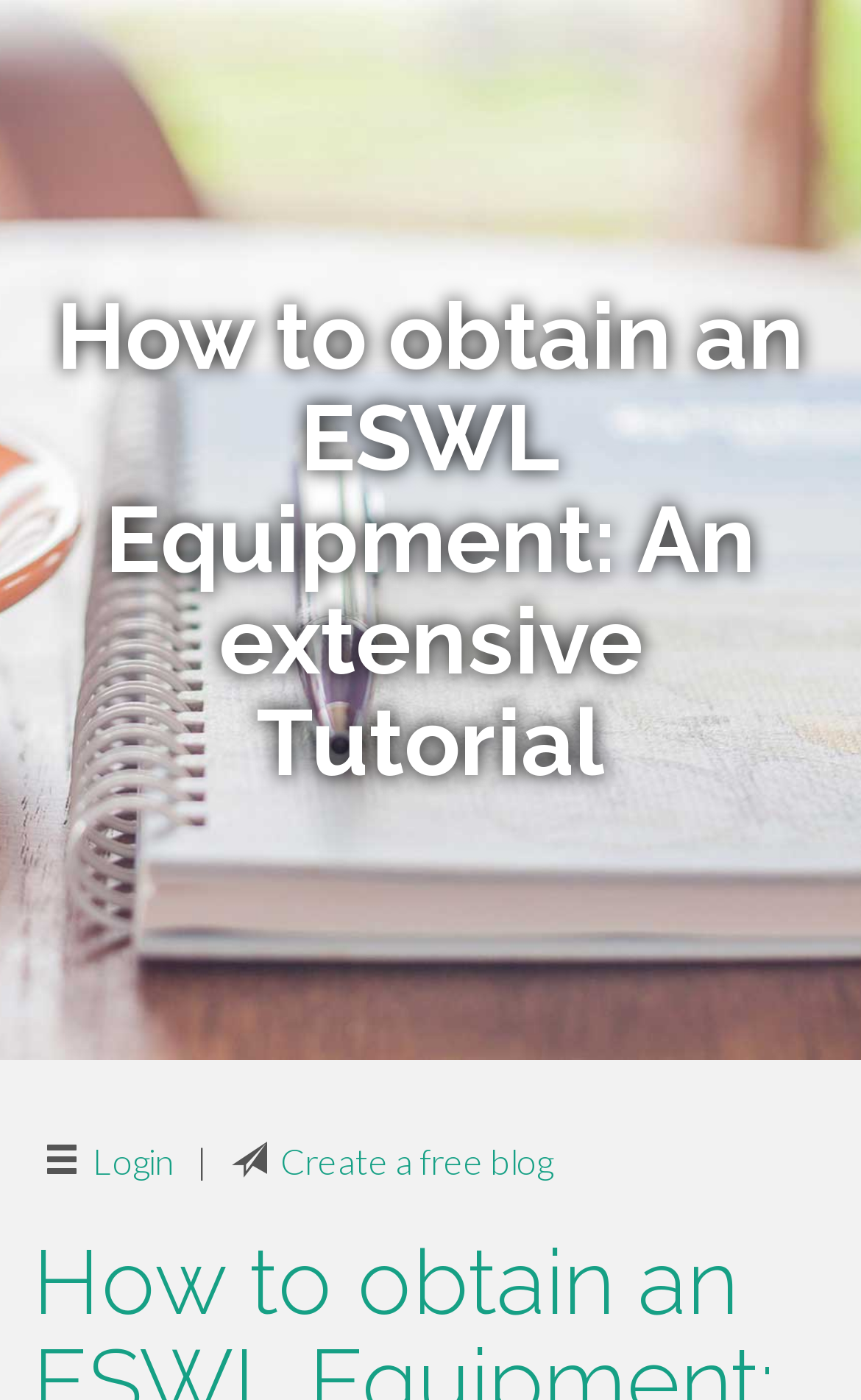Give a comprehensive overview of the webpage, including key elements.

The webpage is titled "How to obtain an ESWL Equipment: An extensive Tutorial - homepage". At the top of the page, there is a large heading with the same title, spanning almost the entire width of the page. Below the heading, there is a horizontal section containing a few elements. On the left side of this section, there is a small non-interactive text element containing a single non-breaking space character. Next to it, on the left, is a "Login" link. Following the link, there is another small non-interactive text element containing two non-breaking space characters. Finally, on the right side of this section, there is a "Create a free blog" link.